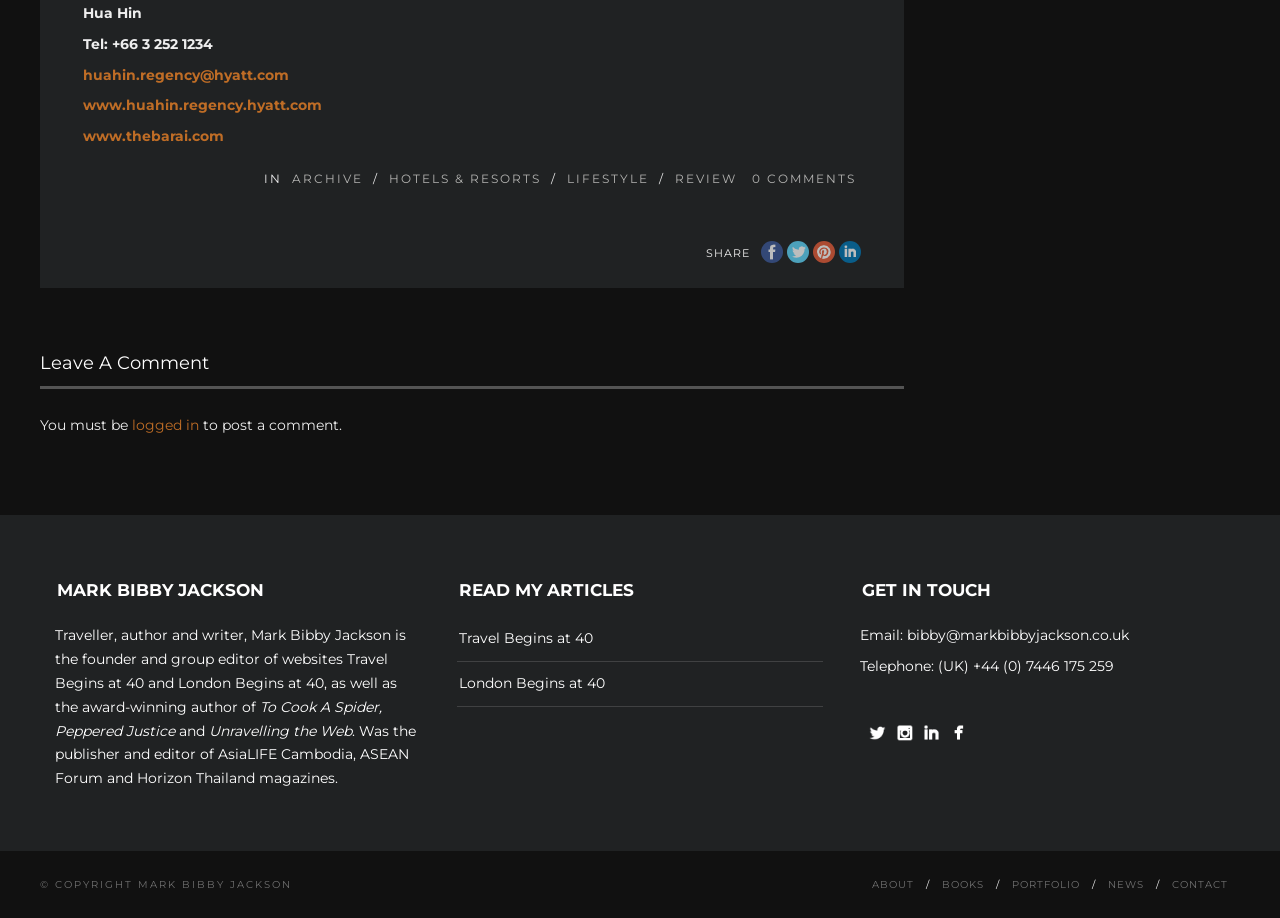Please give a one-word or short phrase response to the following question: 
What is the name of the author of the website?

Mark Bibby Jackson